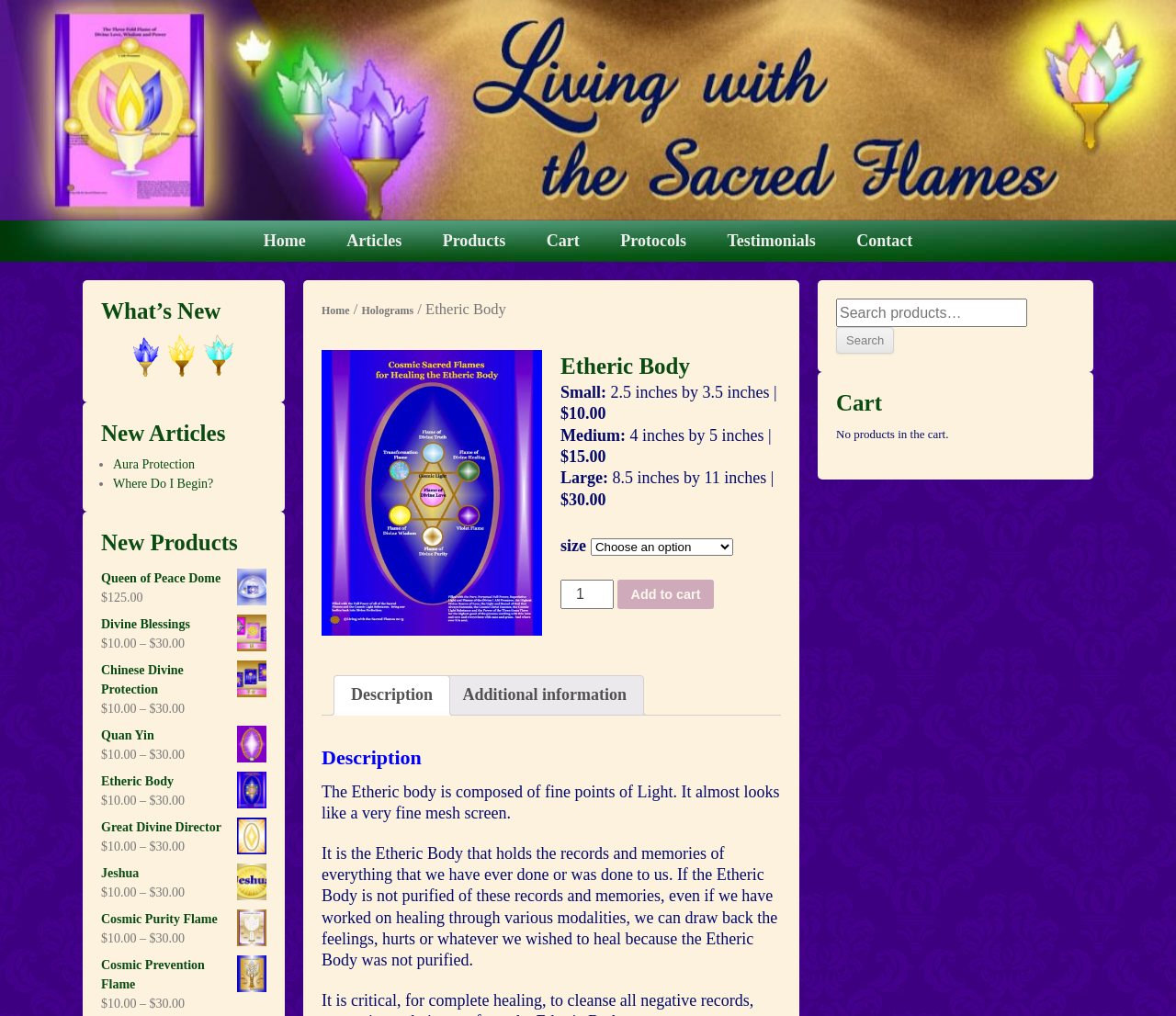Give the bounding box coordinates for the element described by: "Articles".

[0.279, 0.217, 0.357, 0.257]